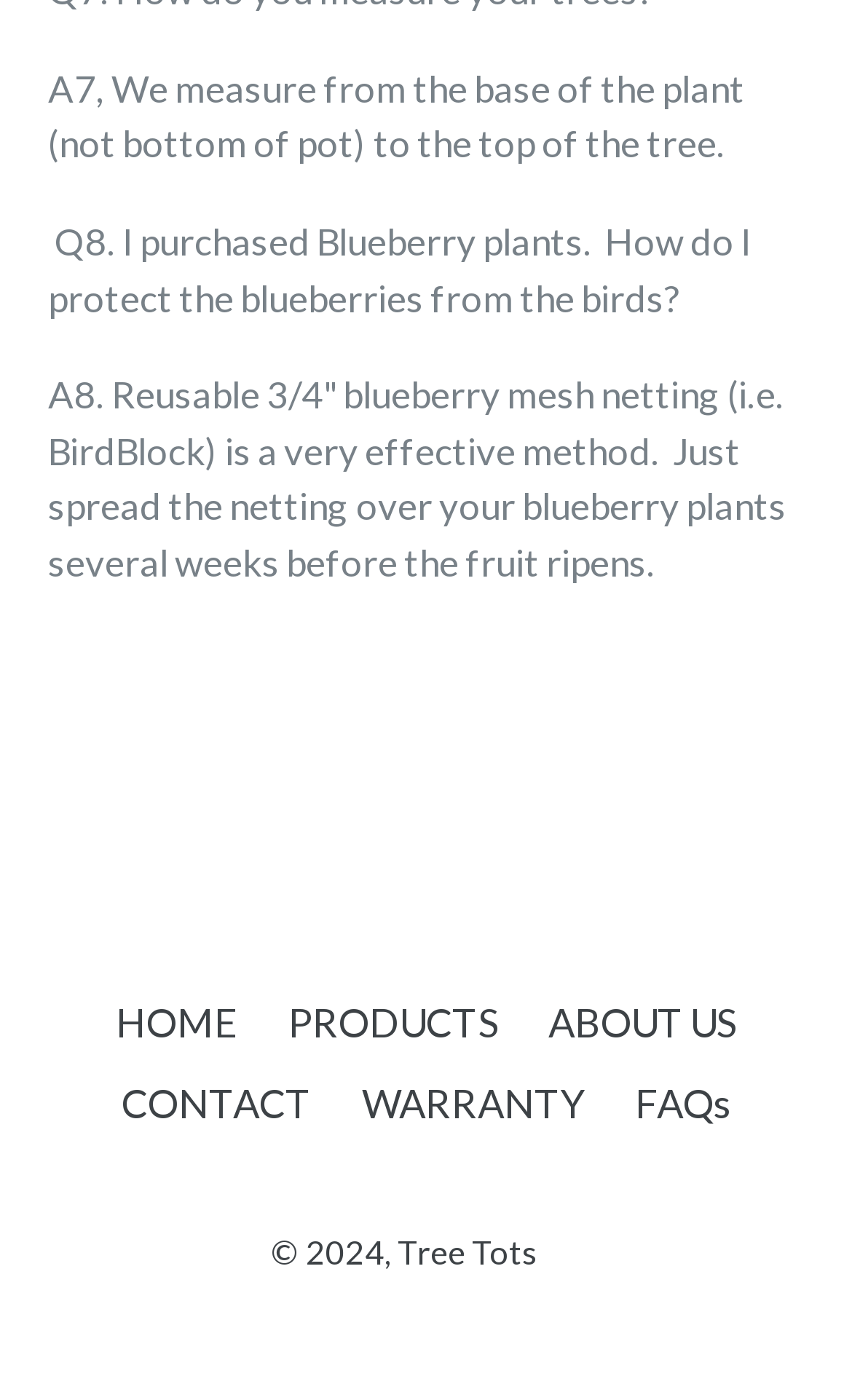Provide your answer in a single word or phrase: 
What are the main sections of the webpage?

HOME, PRODUCTS, ABOUT US, CONTACT, WARRANTY, FAQs